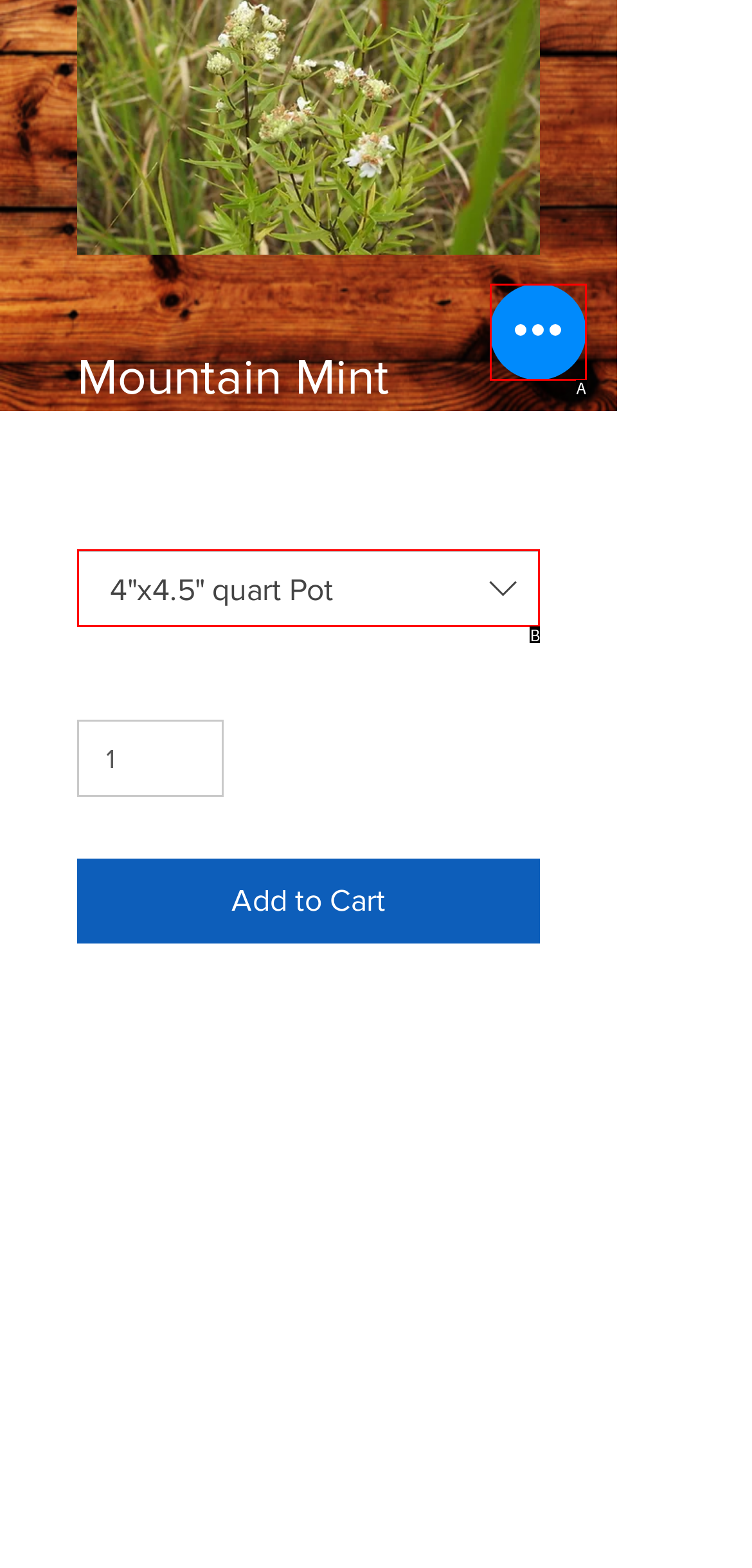Based on the description: aria-label="Quick actions"
Select the letter of the corresponding UI element from the choices provided.

A